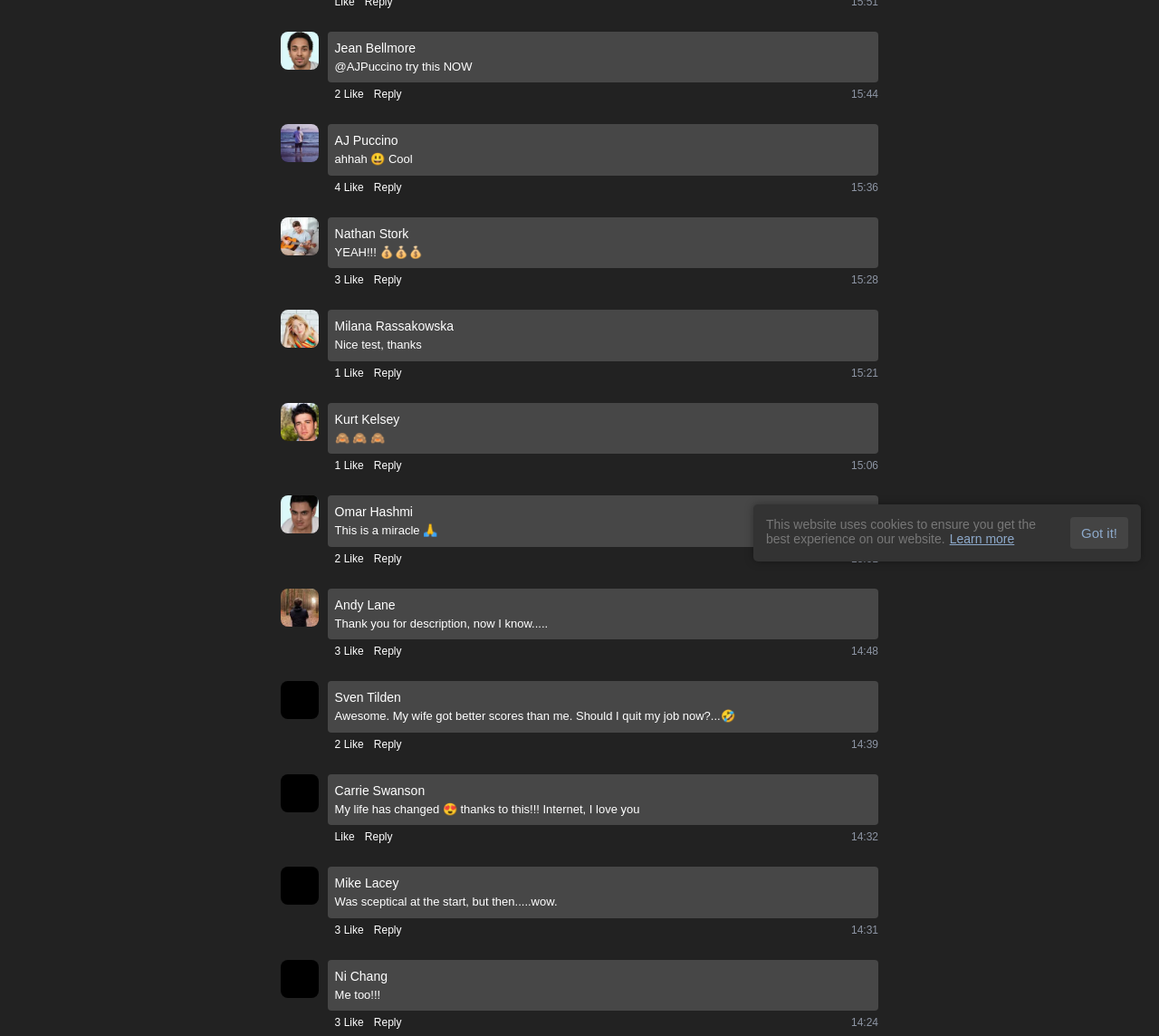Locate the bounding box of the UI element based on this description: "Reply". Provide four float numbers between 0 and 1 as [left, top, right, bottom].

[0.323, 0.979, 0.346, 0.995]